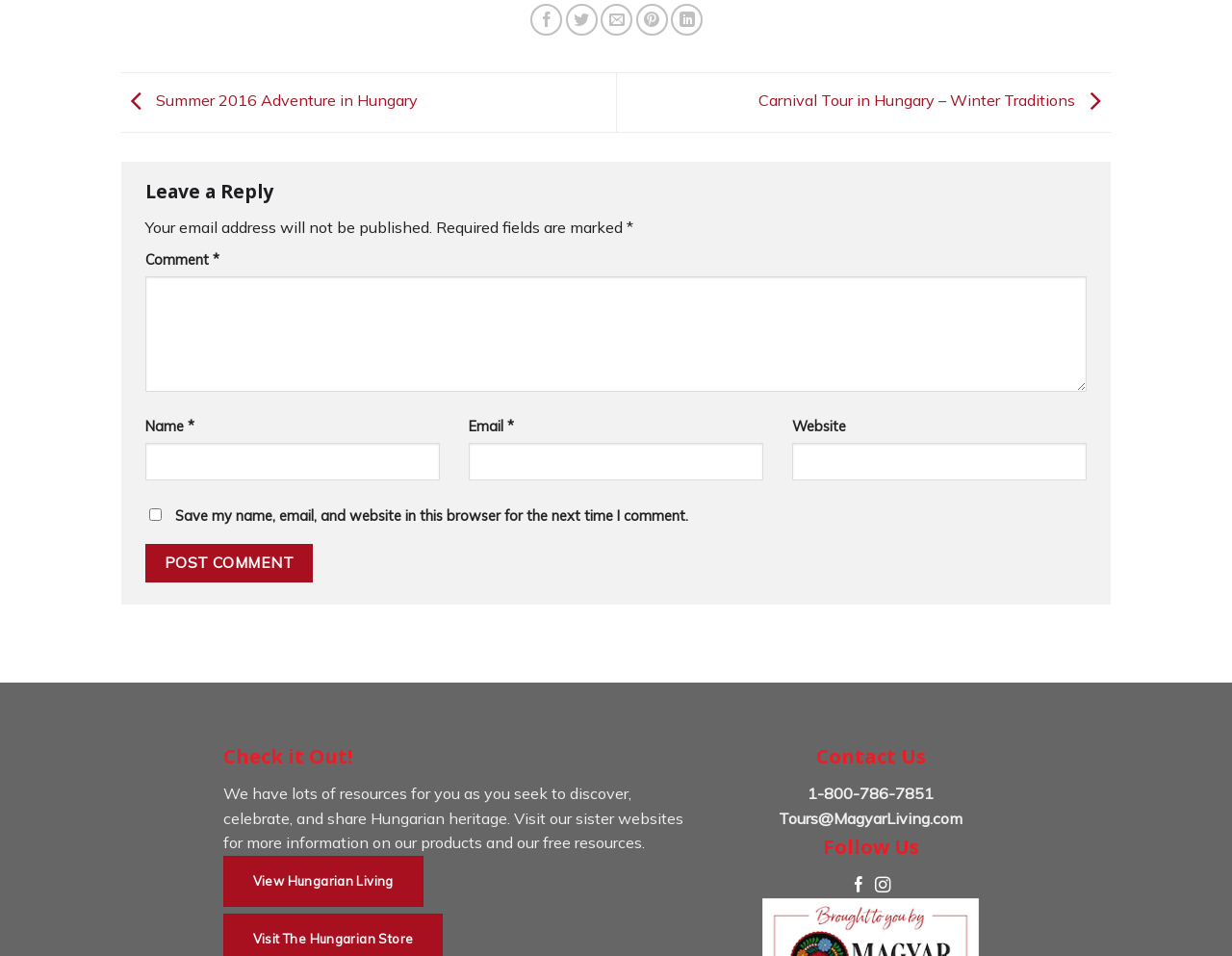Please identify the bounding box coordinates of the element on the webpage that should be clicked to follow this instruction: "Post a comment". The bounding box coordinates should be given as four float numbers between 0 and 1, formatted as [left, top, right, bottom].

[0.118, 0.569, 0.254, 0.609]